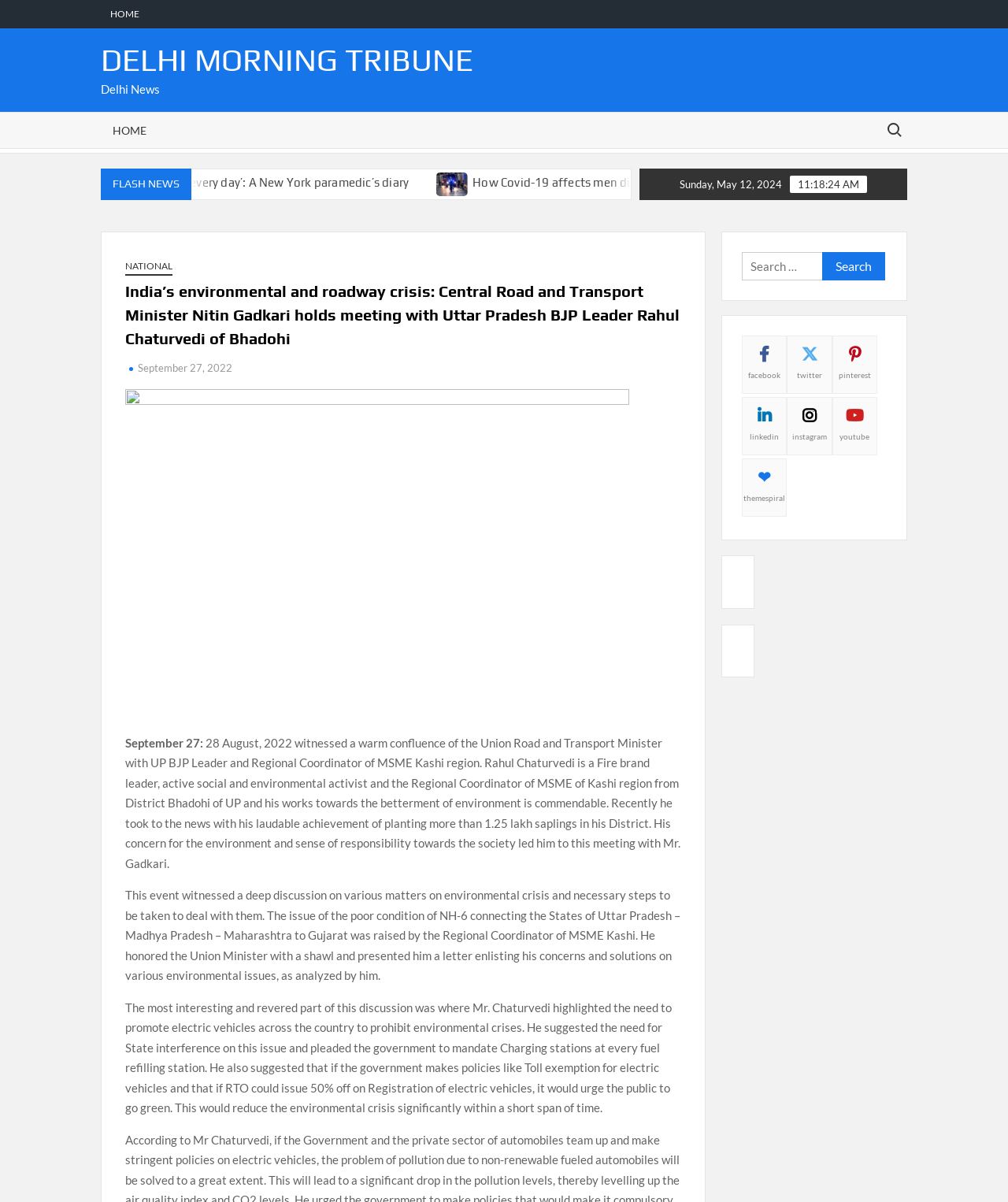Please find the bounding box coordinates of the element that must be clicked to perform the given instruction: "Read the 'FLASH NEWS'". The coordinates should be four float numbers from 0 to 1, i.e., [left, top, right, bottom].

[0.1, 0.14, 0.19, 0.166]